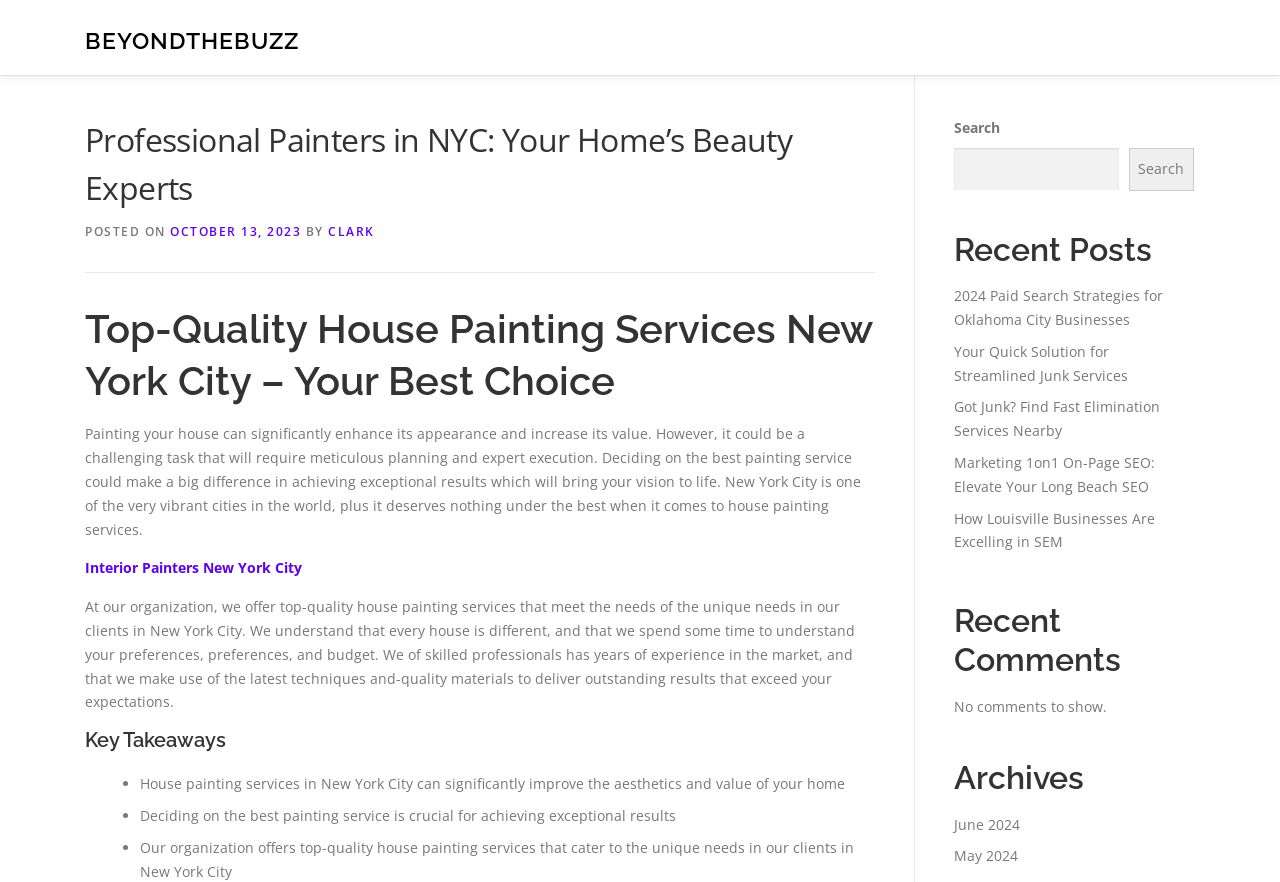Using the description "October 13, 2023", locate and provide the bounding box of the UI element.

[0.133, 0.253, 0.235, 0.272]